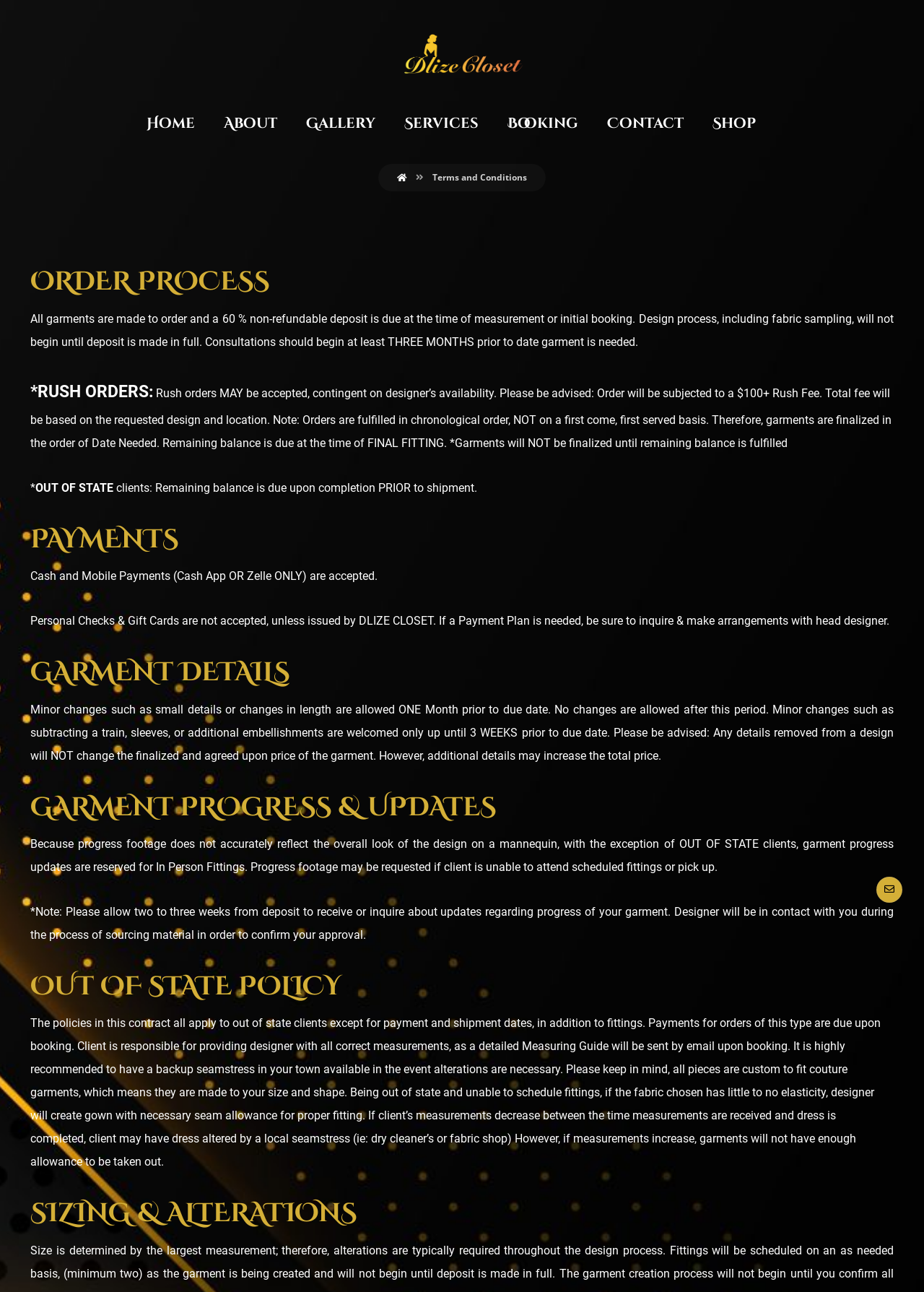Using the details from the image, please elaborate on the following question: What is the recommended action for out-of-state clients who need alterations?

According to the 'OUT OF STATE POLICY' section, it is highly recommended for out-of-state clients to have a backup seamstress in their town available in the event alterations are necessary, as the designer will create the gown with necessary seam allowance for proper fitting.